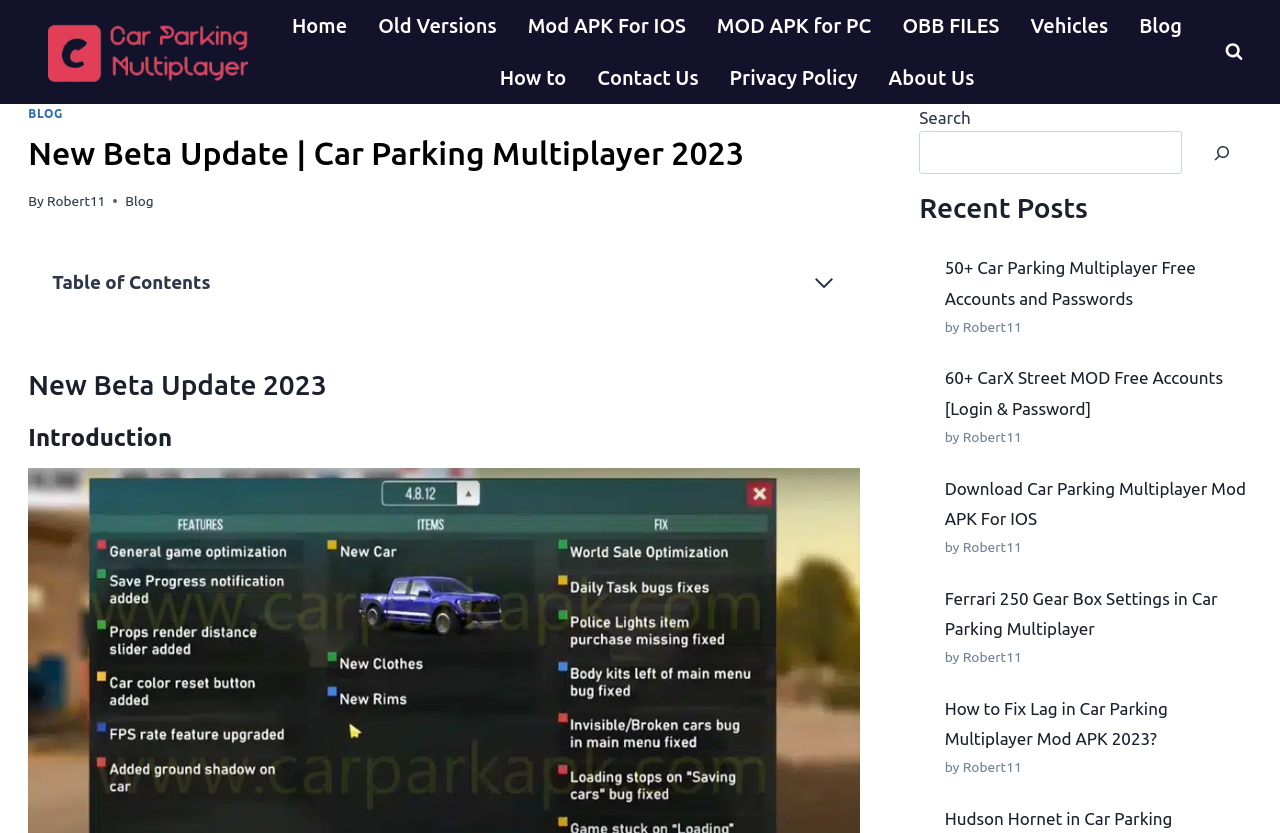Identify the webpage's primary heading and generate its text.

New Beta Update | Car Parking Multiplayer 2023